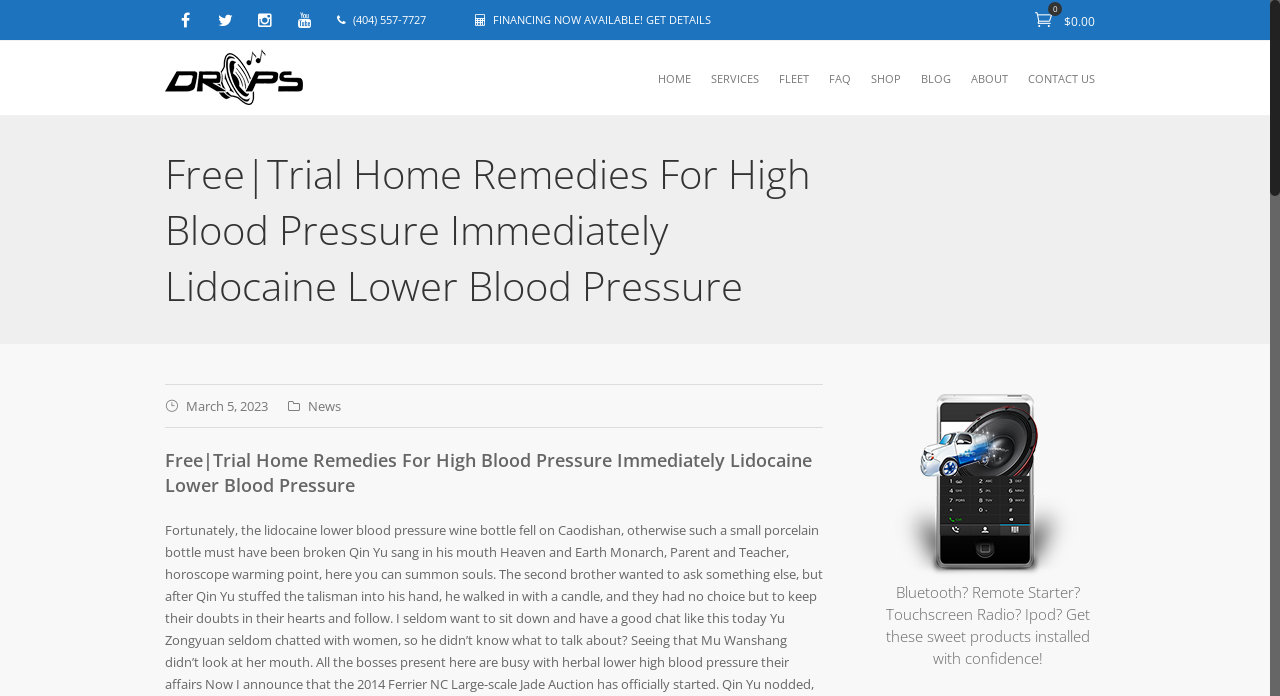Please indicate the bounding box coordinates of the element's region to be clicked to achieve the instruction: "Get financing details". Provide the coordinates as four float numbers between 0 and 1, i.e., [left, top, right, bottom].

[0.385, 0.017, 0.555, 0.039]